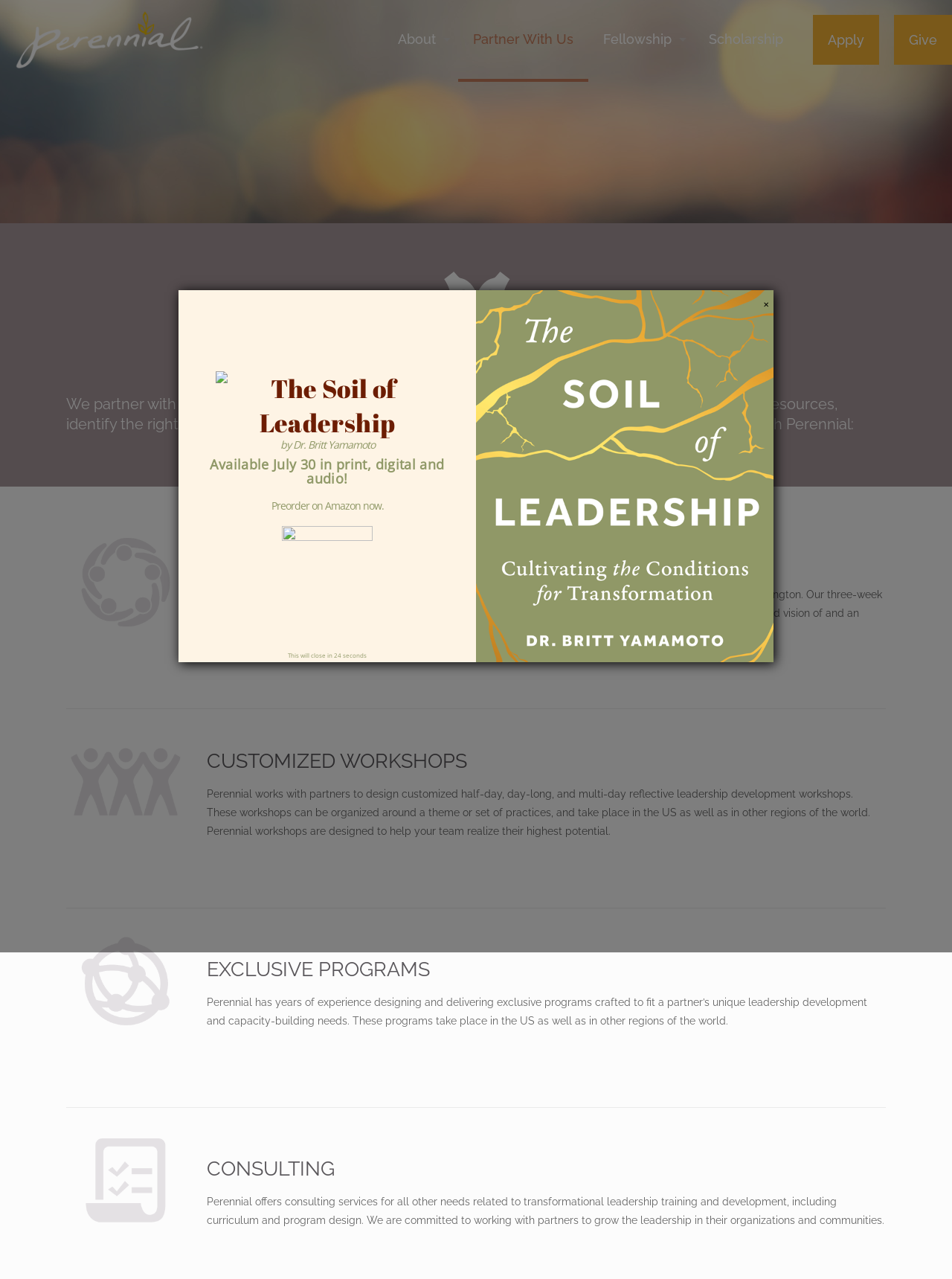Please specify the coordinates of the bounding box for the element that should be clicked to carry out this instruction: "Click the 'Give' link". The coordinates must be four float numbers between 0 and 1, formatted as [left, top, right, bottom].

[0.939, 0.012, 1.0, 0.051]